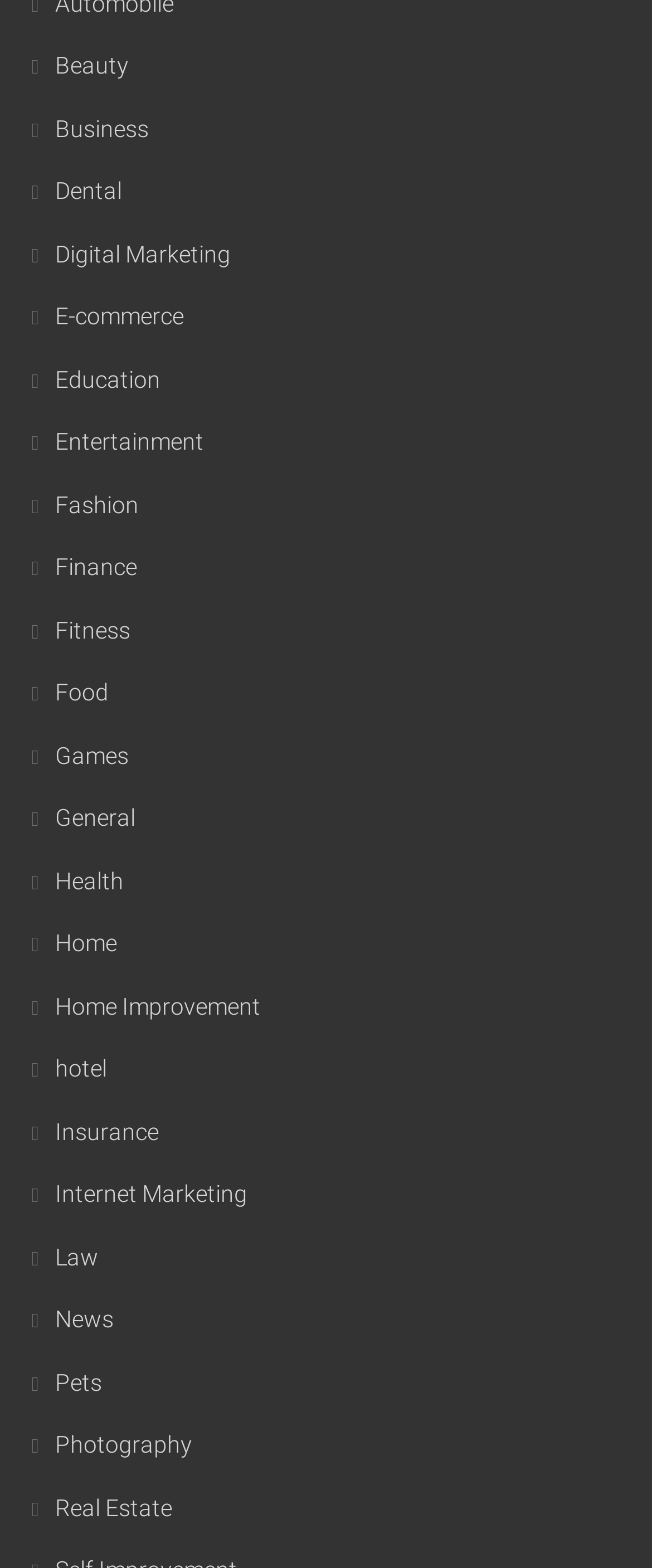Find the bounding box coordinates for the element that must be clicked to complete the instruction: "Click on Beauty". The coordinates should be four float numbers between 0 and 1, indicated as [left, top, right, bottom].

[0.038, 0.033, 0.197, 0.05]